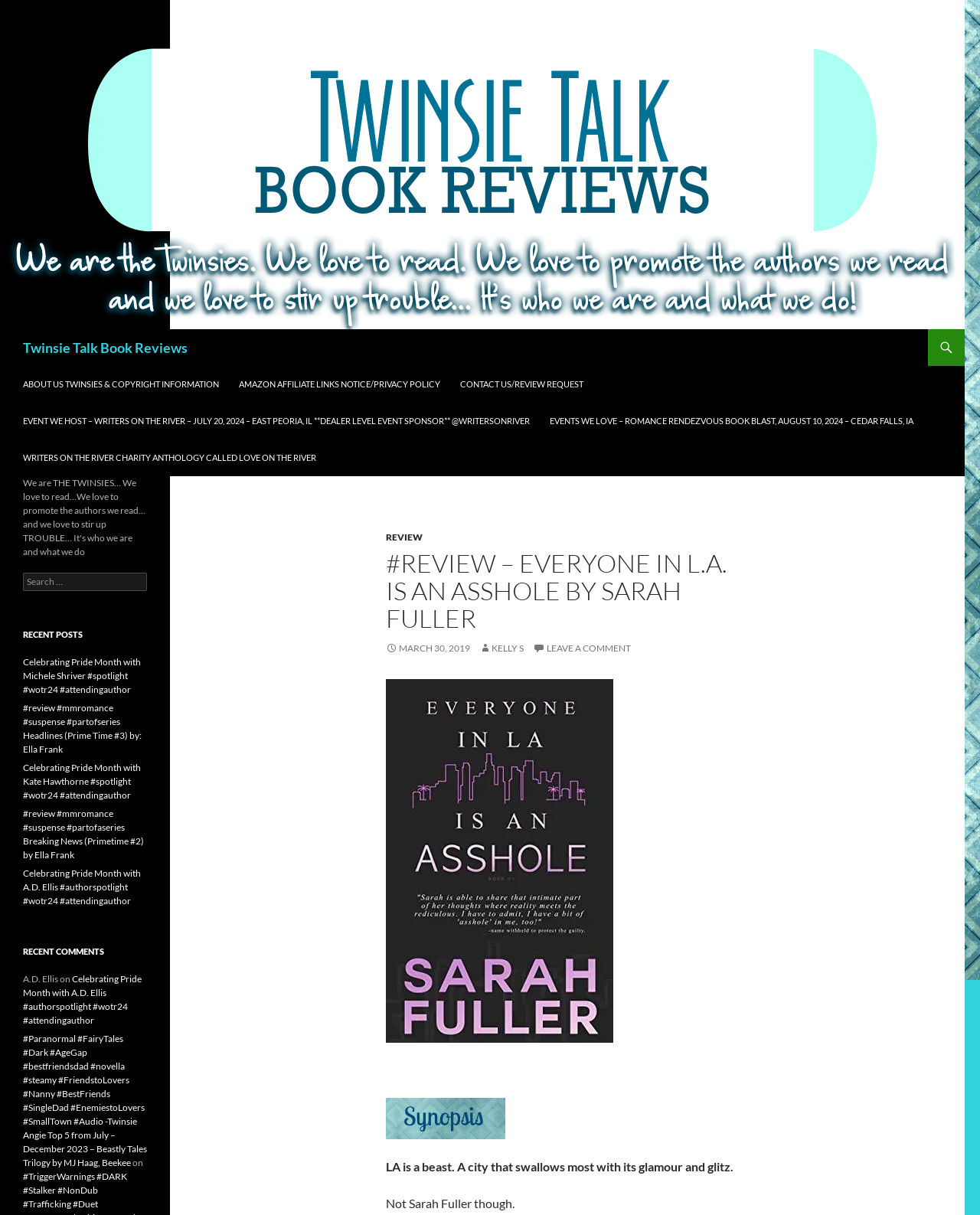Highlight the bounding box coordinates of the element you need to click to perform the following instruction: "Click on the 'ABOUT US TWINSIES & COPYRIGHT INFORMATION' link."

[0.014, 0.301, 0.233, 0.331]